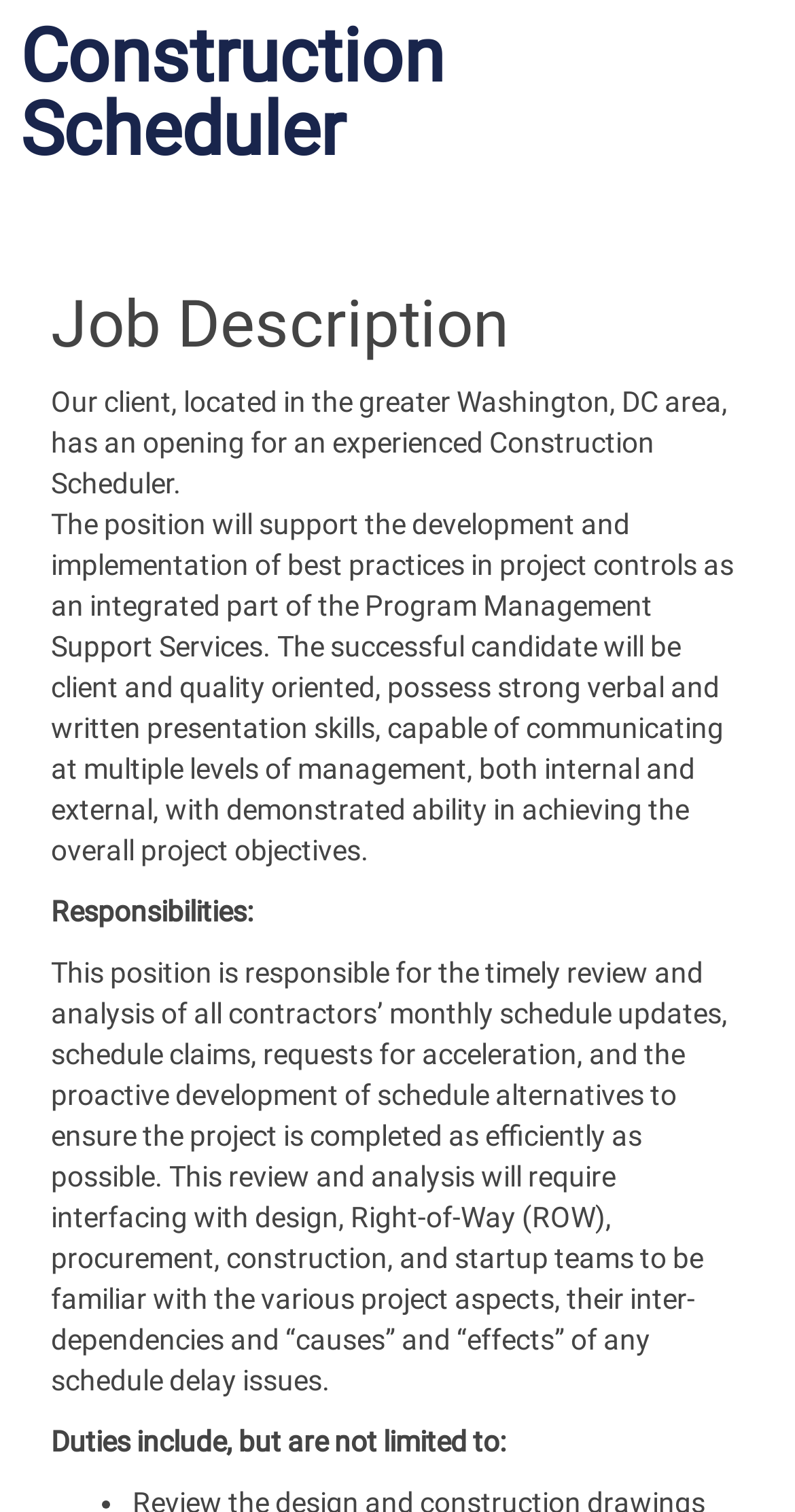What teams will the Construction Scheduler interface with?
Refer to the image and provide a concise answer in one word or phrase.

Design, Right-of-Way, procurement, construction, and startup teams